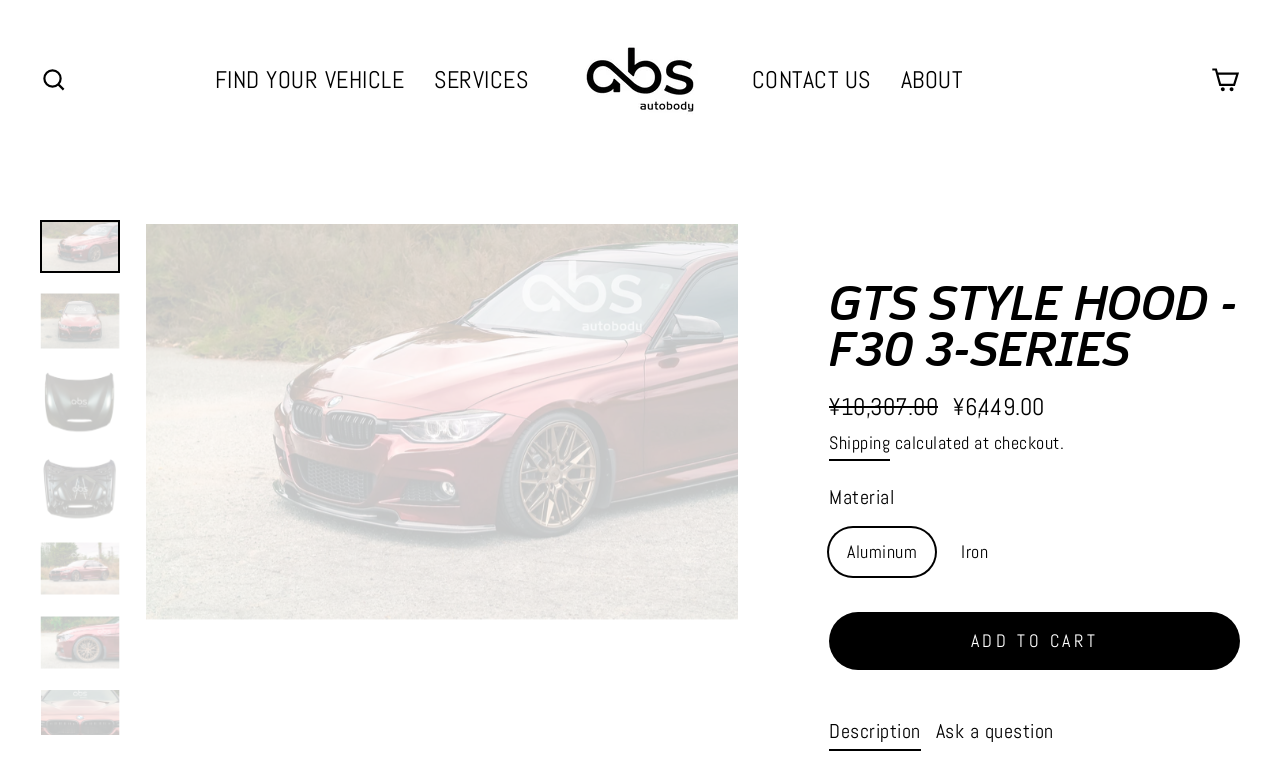Explain in detail what is displayed on the webpage.

This webpage is about a product called "GTS Style Hood - F30 3-series" from ABS Auto Body. At the top left corner, there is a link to skip to the content. Below it, there is a primary navigation menu with links to search, find your vehicle, services, ABS Auto Body, contact us, and about. On the top right corner, there is a cart link.

In the main content area, there is a product image and a dropdown menu with options to select the product. Below the product image, there are two columns of information. On the left, there are links to the product name, and on the right, there is a heading that says "GTS STYLE HOOD - F30 3-SERIES". Below the heading, there are details about the product, including the regular price, sale price, shipping information, material options (aluminum or iron), and a call-to-action button to add the product to the cart.

There are also two buttons, one to view the product description and another to ask a question. The product description button is expanded, indicating that the description is visible. The ask a question button is not expanded, suggesting that the question form is not visible by default.

Overall, the webpage is focused on presenting the product information and allowing users to add it to their cart or learn more about it.